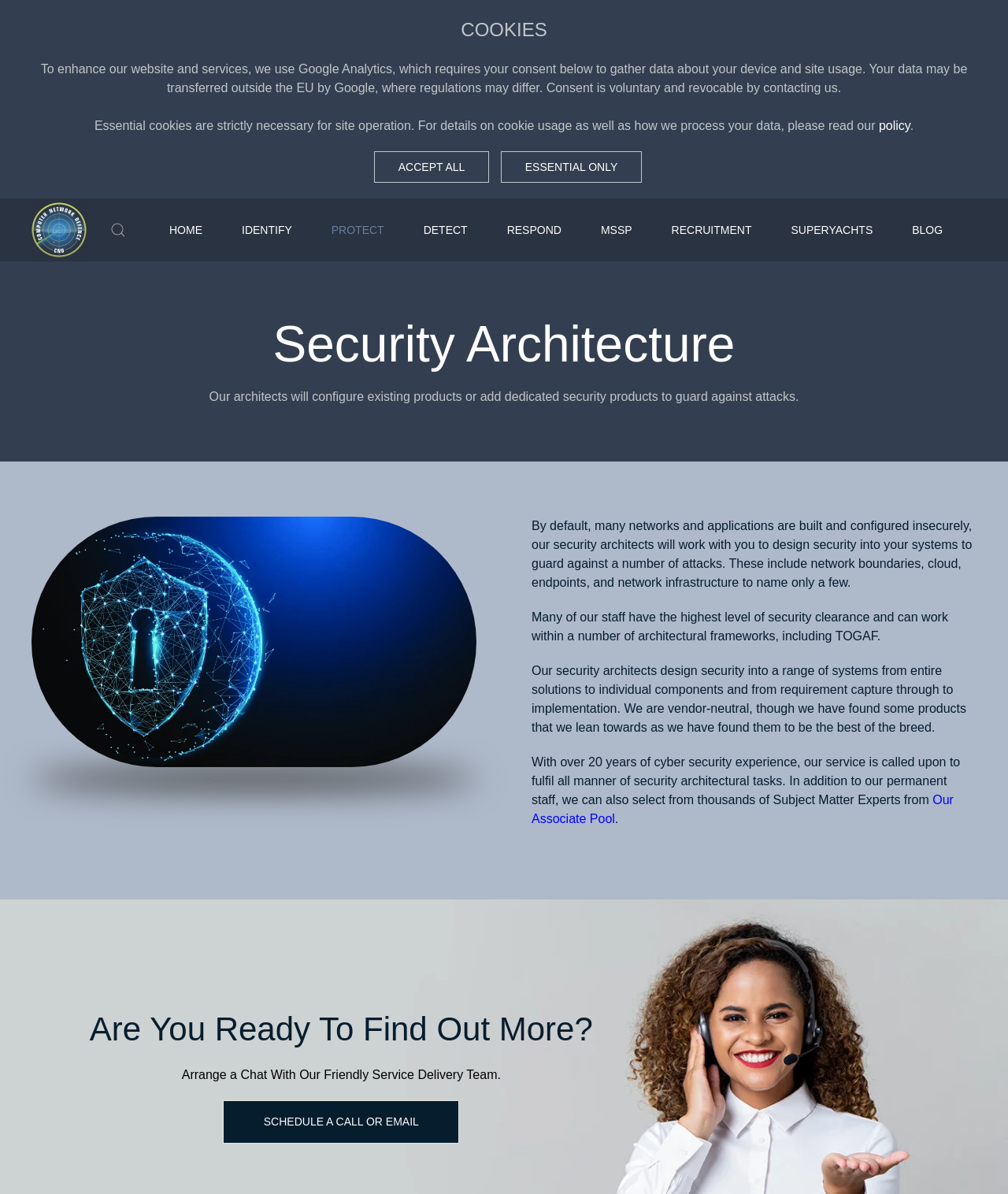How many years of cyber security experience does the service have?
Provide a short answer using one word or a brief phrase based on the image.

Over 20 years